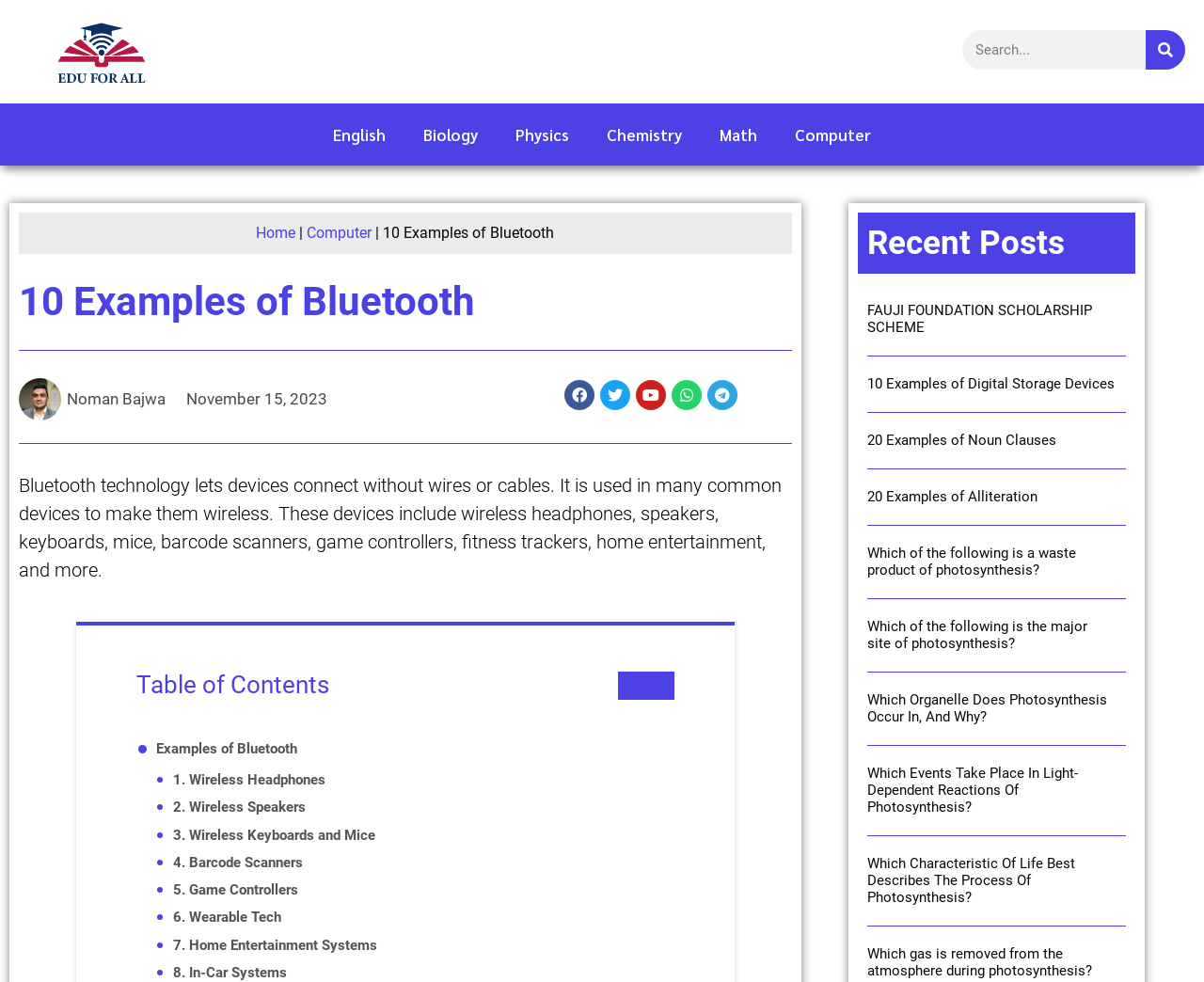Determine the bounding box coordinates of the element's region needed to click to follow the instruction: "View recent post FAUJI FOUNDATION SCHOLARSHIP SCHEME". Provide these coordinates as four float numbers between 0 and 1, formatted as [left, top, right, bottom].

[0.72, 0.307, 0.907, 0.342]